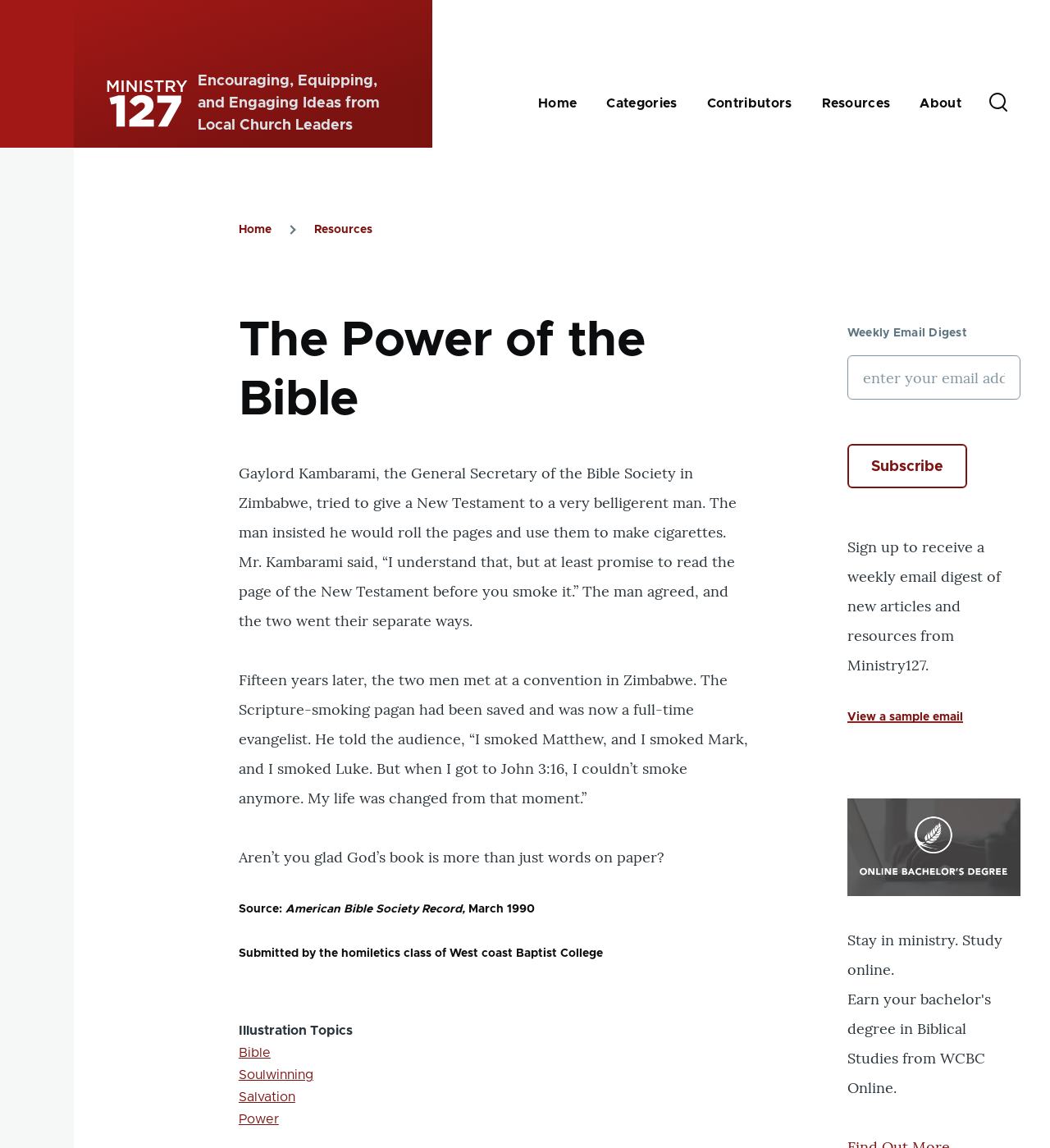Respond to the question below with a single word or phrase:
What is the theme of the links listed under 'Illustration Topics'?

Bible-related topics